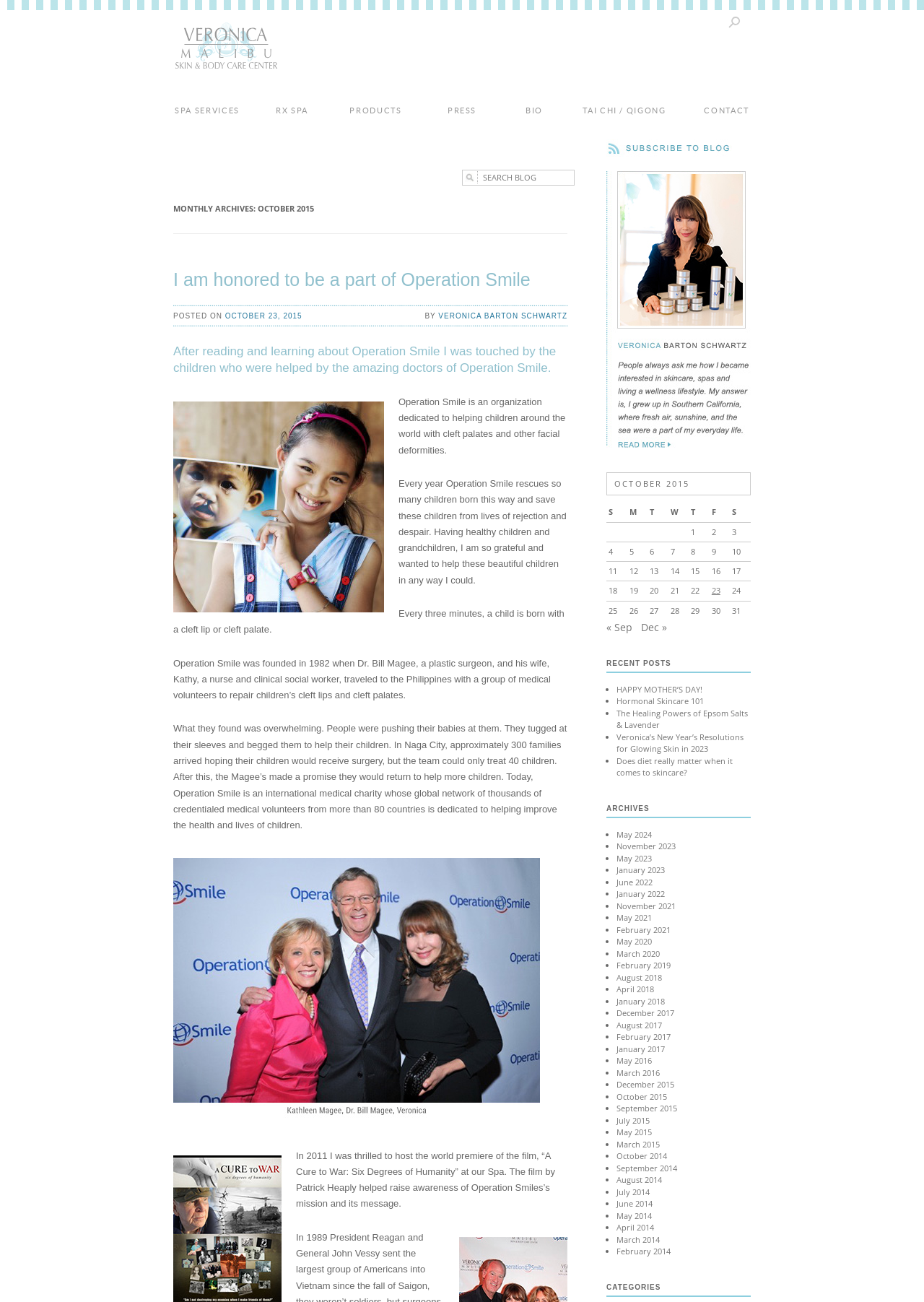Please specify the bounding box coordinates of the element that should be clicked to execute the given instruction: 'Search for something'. Ensure the coordinates are four float numbers between 0 and 1, expressed as [left, top, right, bottom].

None